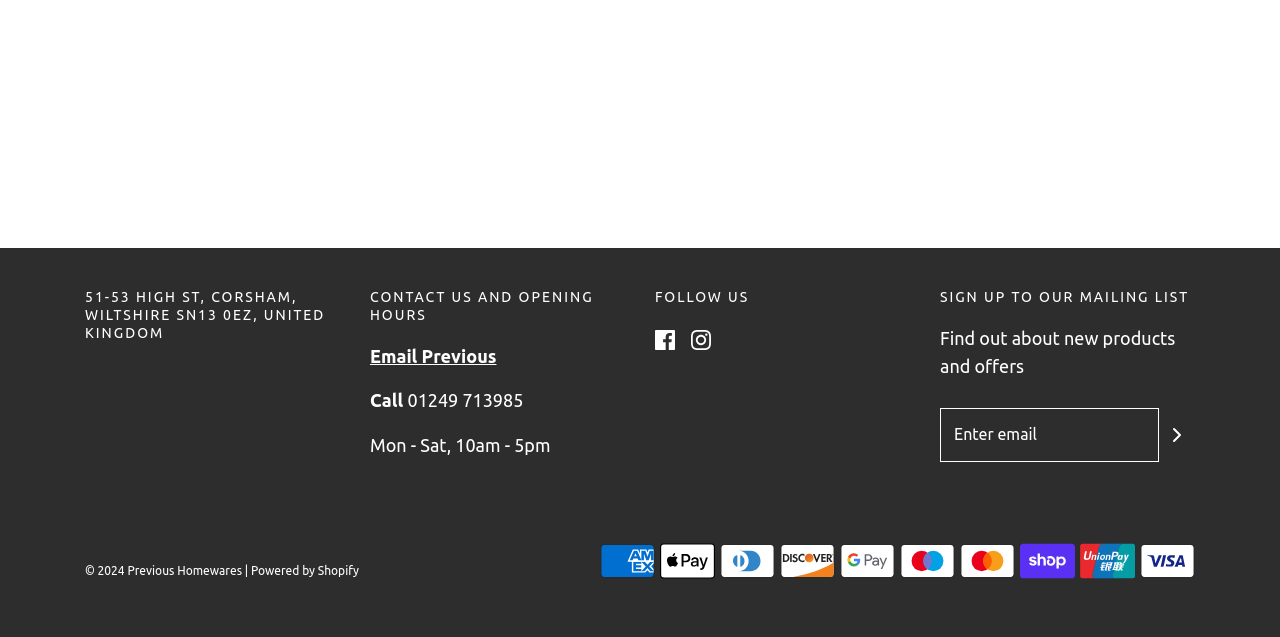Locate the bounding box coordinates of the element that should be clicked to fulfill the instruction: "Click the Facebook icon".

[0.512, 0.508, 0.527, 0.553]